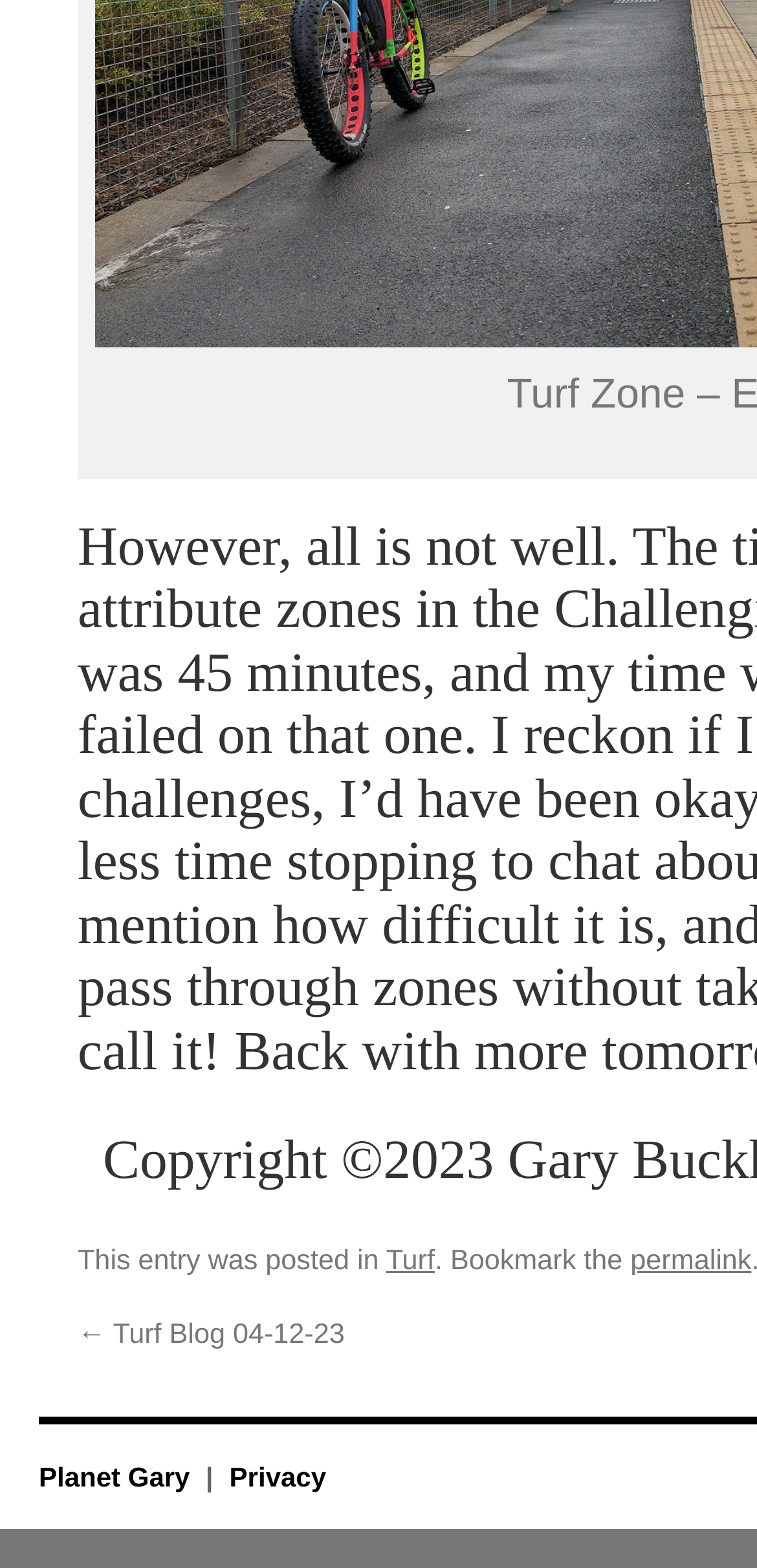Determine the bounding box coordinates for the UI element with the following description: "Planet Gary". The coordinates should be four float numbers between 0 and 1, represented as [left, top, right, bottom].

[0.051, 0.932, 0.261, 0.952]